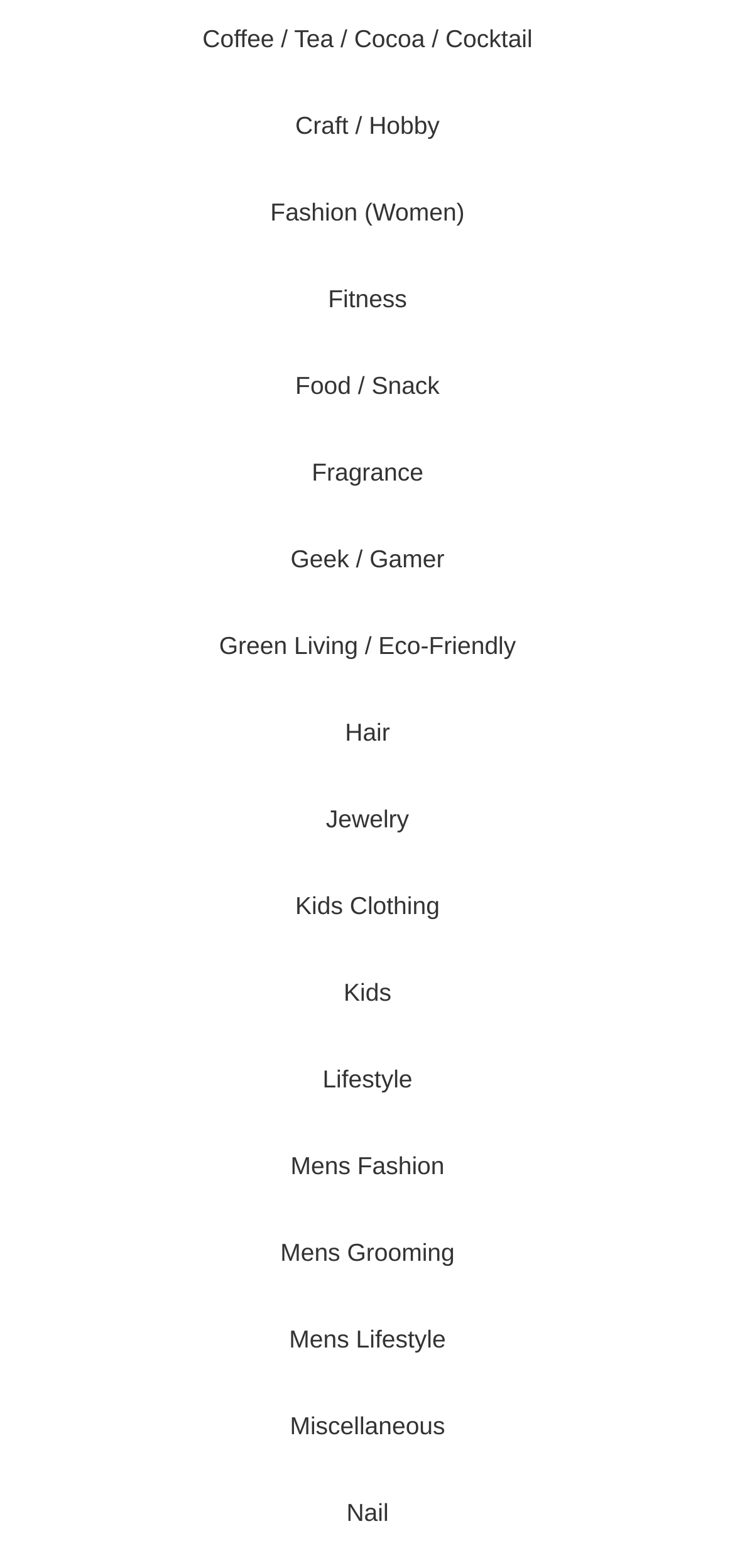Identify the bounding box coordinates of the clickable section necessary to follow the following instruction: "View Fragrance products". The coordinates should be presented as four float numbers from 0 to 1, i.e., [left, top, right, bottom].

[0.424, 0.293, 0.576, 0.311]